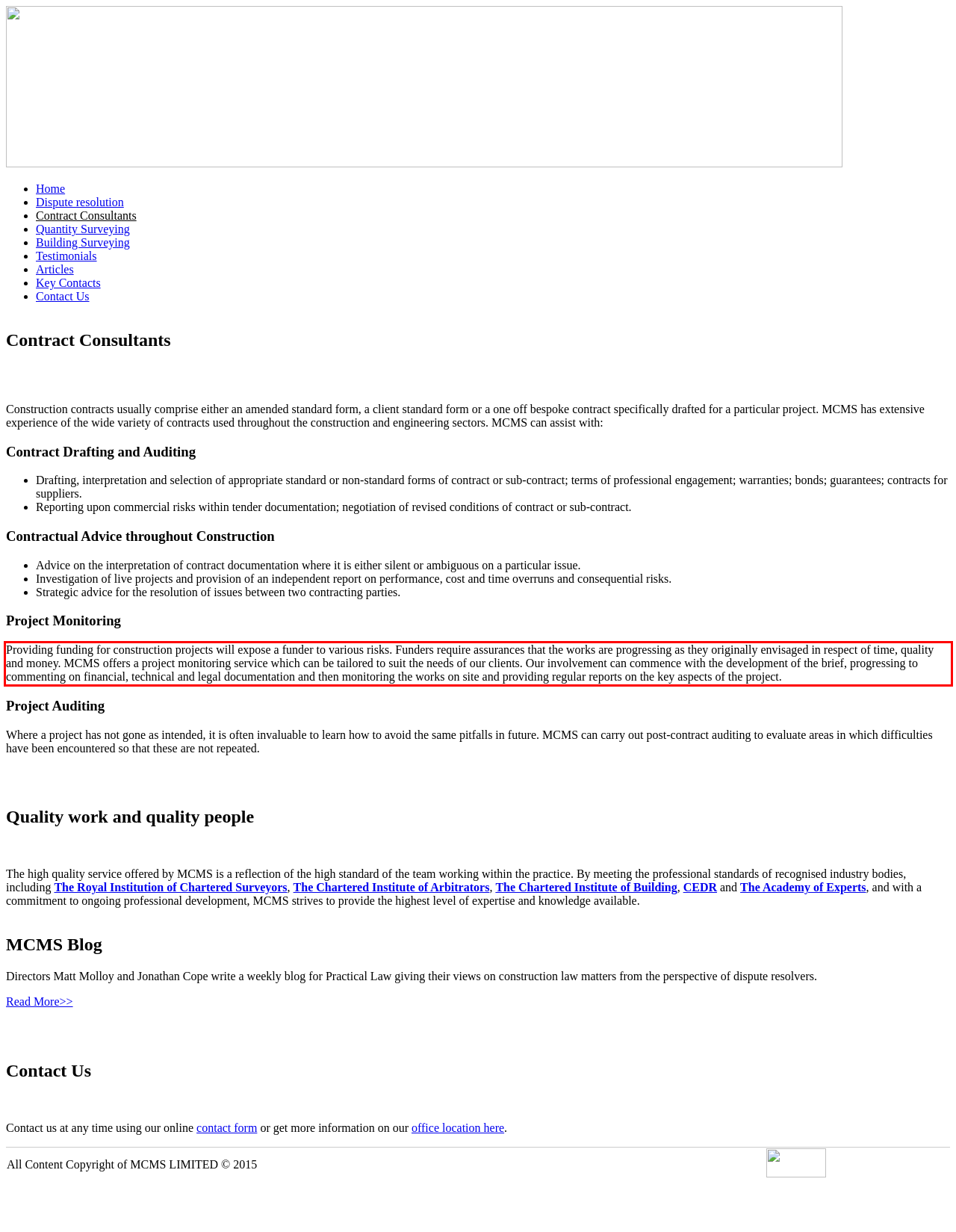You have a screenshot of a webpage where a UI element is enclosed in a red rectangle. Perform OCR to capture the text inside this red rectangle.

Providing funding for construction projects will expose a funder to various risks. Funders require assurances that the works are progressing as they originally envisaged in respect of time, quality and money. MCMS offers a project monitoring service which can be tailored to suit the needs of our clients. Our involvement can commence with the development of the brief, progressing to commenting on financial, technical and legal documentation and then monitoring the works on site and providing regular reports on the key aspects of the project.